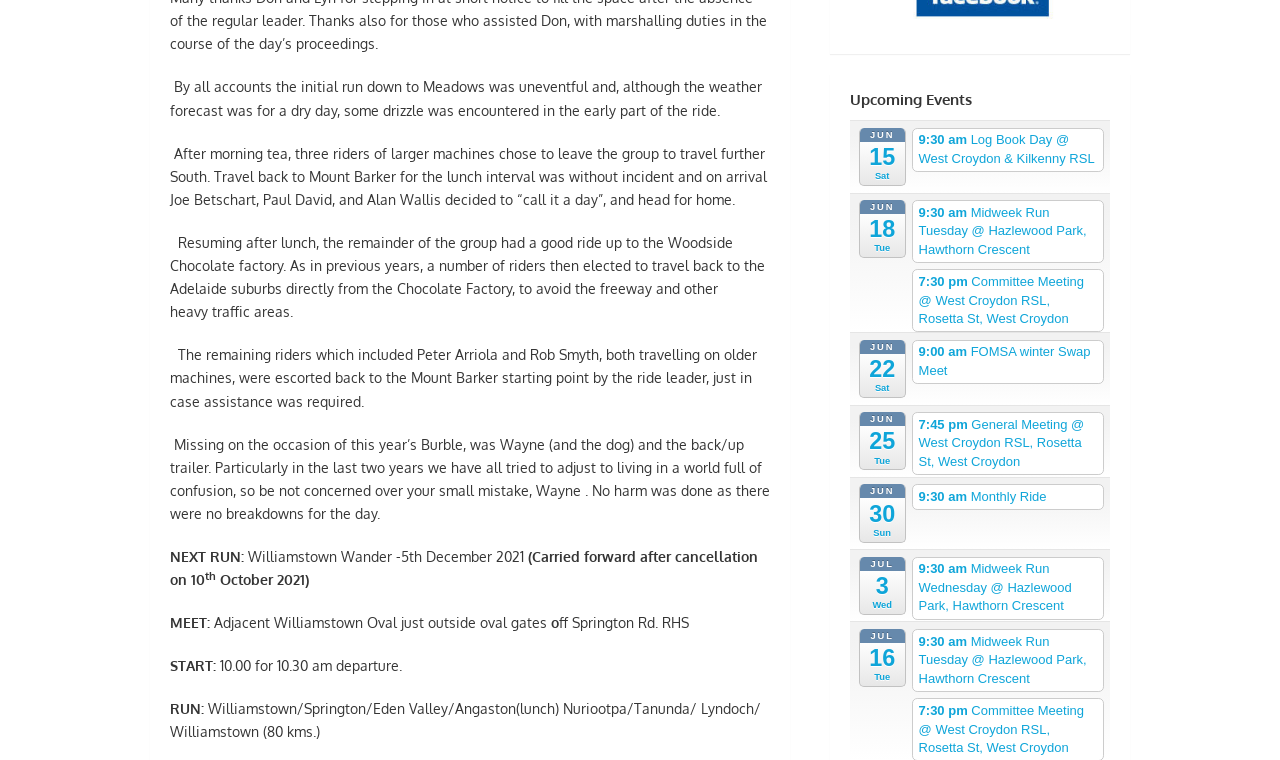Please provide a brief answer to the following inquiry using a single word or phrase:
What is the meeting point for the Williamstown Wander?

Adjacent Williamstown Oval